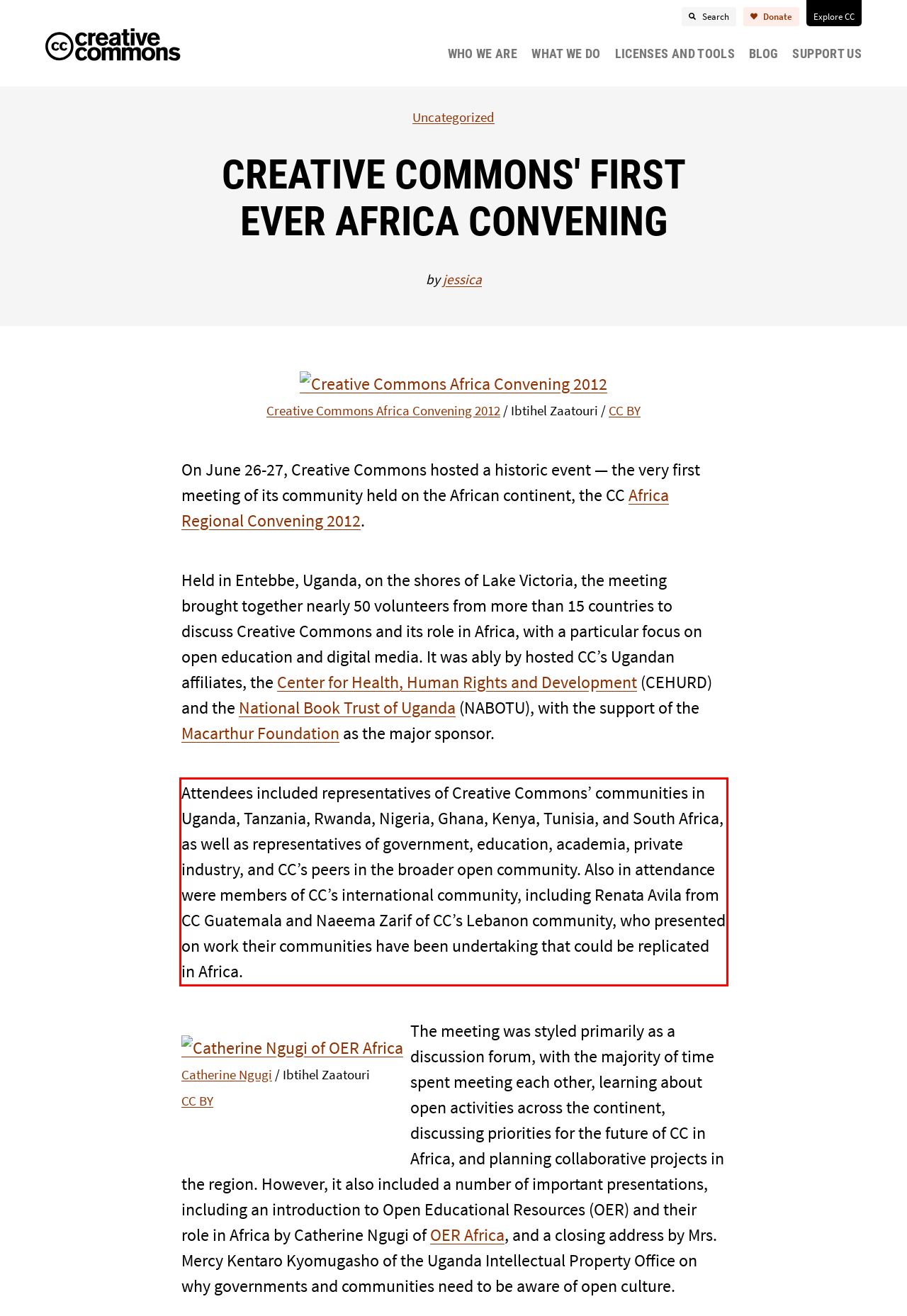Examine the screenshot of the webpage, locate the red bounding box, and perform OCR to extract the text contained within it.

Attendees included representatives of Creative Commons’ communities in Uganda, Tanzania, Rwanda, Nigeria, Ghana, Kenya, Tunisia, and South Africa, as well as representatives of government, education, academia, private industry, and CC’s peers in the broader open community. Also in attendance were members of CC’s international community, including Renata Avila from CC Guatemala and Naeema Zarif of CC’s Lebanon community, who presented on work their communities have been undertaking that could be replicated in Africa.